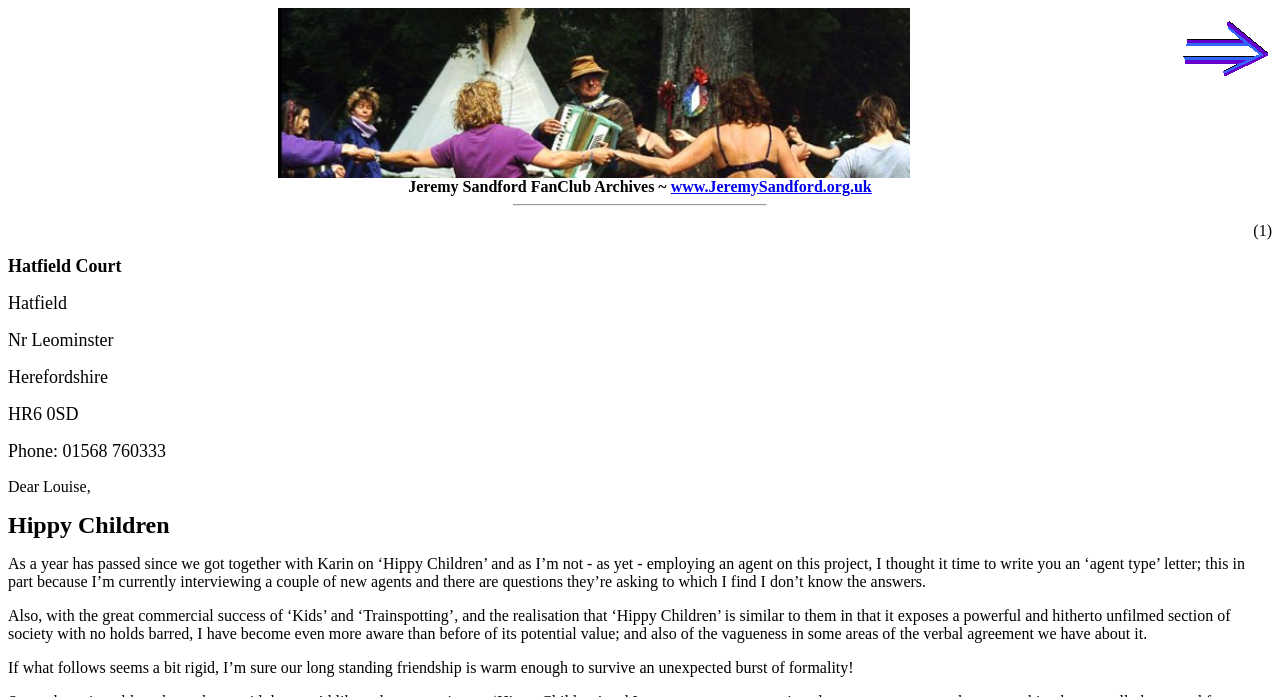What is the topic of the letter?
Utilize the information in the image to give a detailed answer to the question.

The topic of the letter can be inferred from the text of the letter, which mentions 'Hippy Children' as a project and discusses its potential value and verbal agreement.